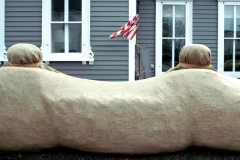Analyze the image and deliver a detailed answer to the question: Why is the burlap wrapping used?

The caption explains that the burlap wrapping is used to shield the cold-sensitive plants from winter frost, highlighting the care taken by local residents to preserve their plants during the harsh winter months.